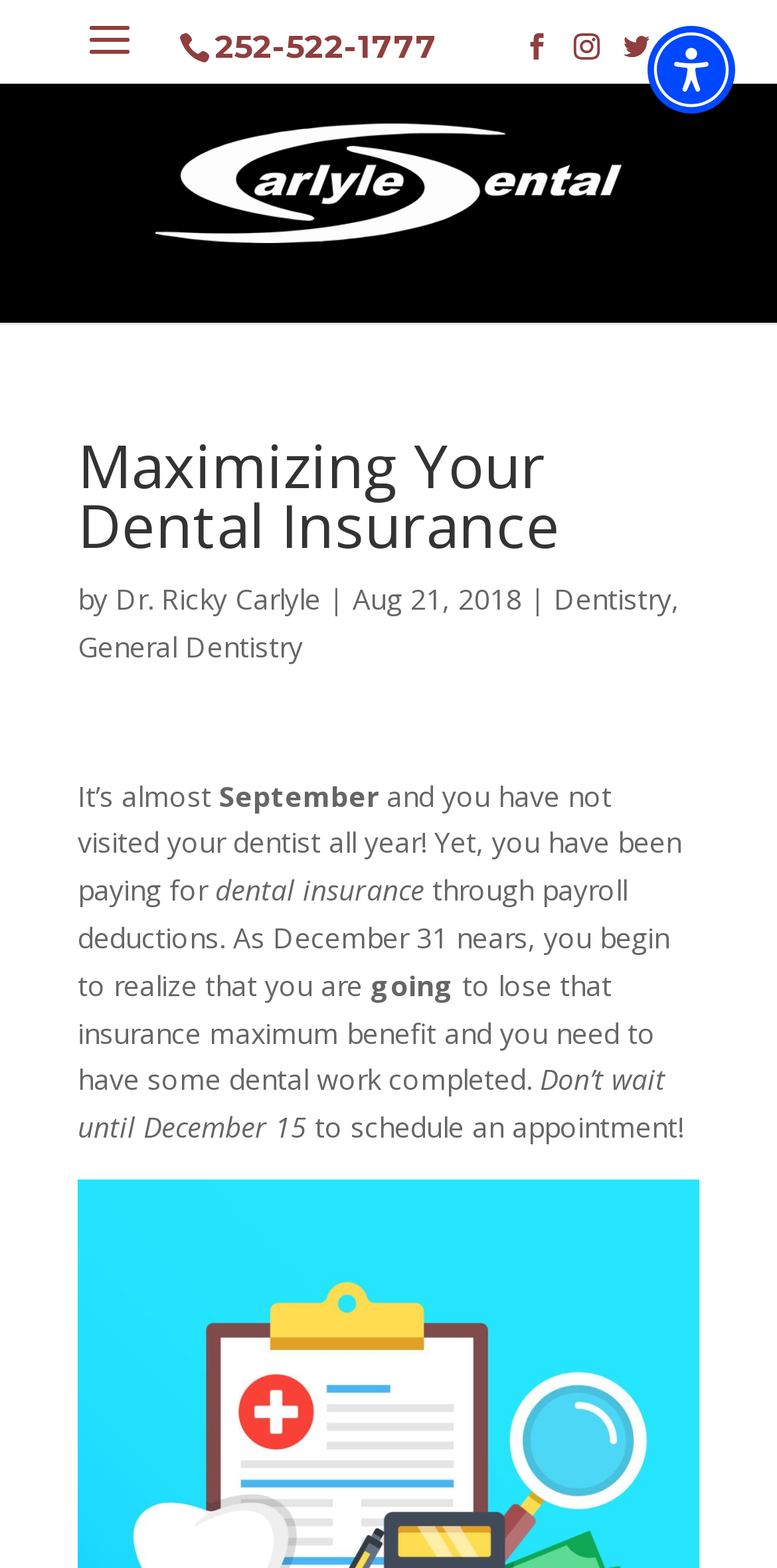Pinpoint the bounding box coordinates of the element that must be clicked to accomplish the following instruction: "Call the dentist". The coordinates should be in the format of four float numbers between 0 and 1, i.e., [left, top, right, bottom].

[0.276, 0.018, 0.563, 0.042]